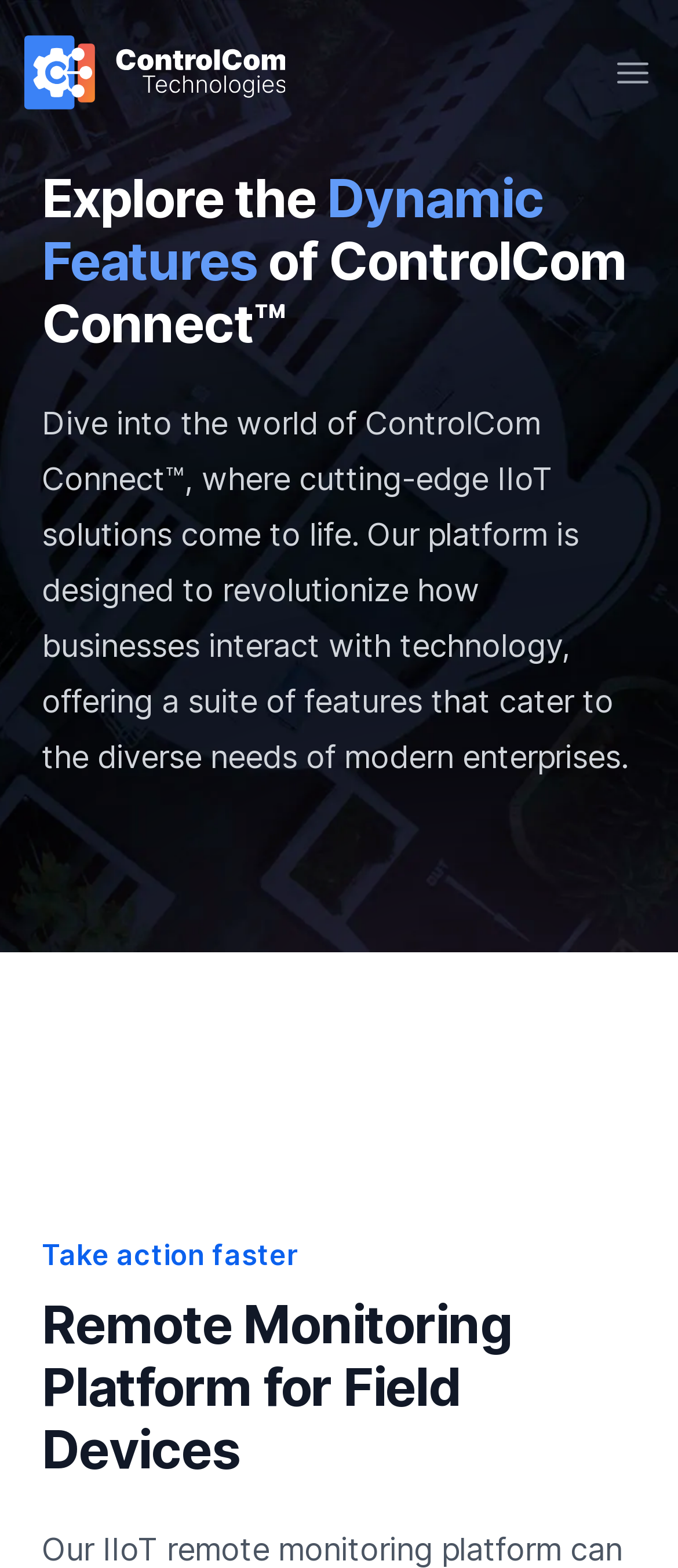What type of devices can be monitored remotely?
Look at the screenshot and provide an in-depth answer.

The webpage mentions a 'Remote Monitoring Platform for Field Devices', which suggests that ControlCom Connect allows users to monitor field devices remotely.